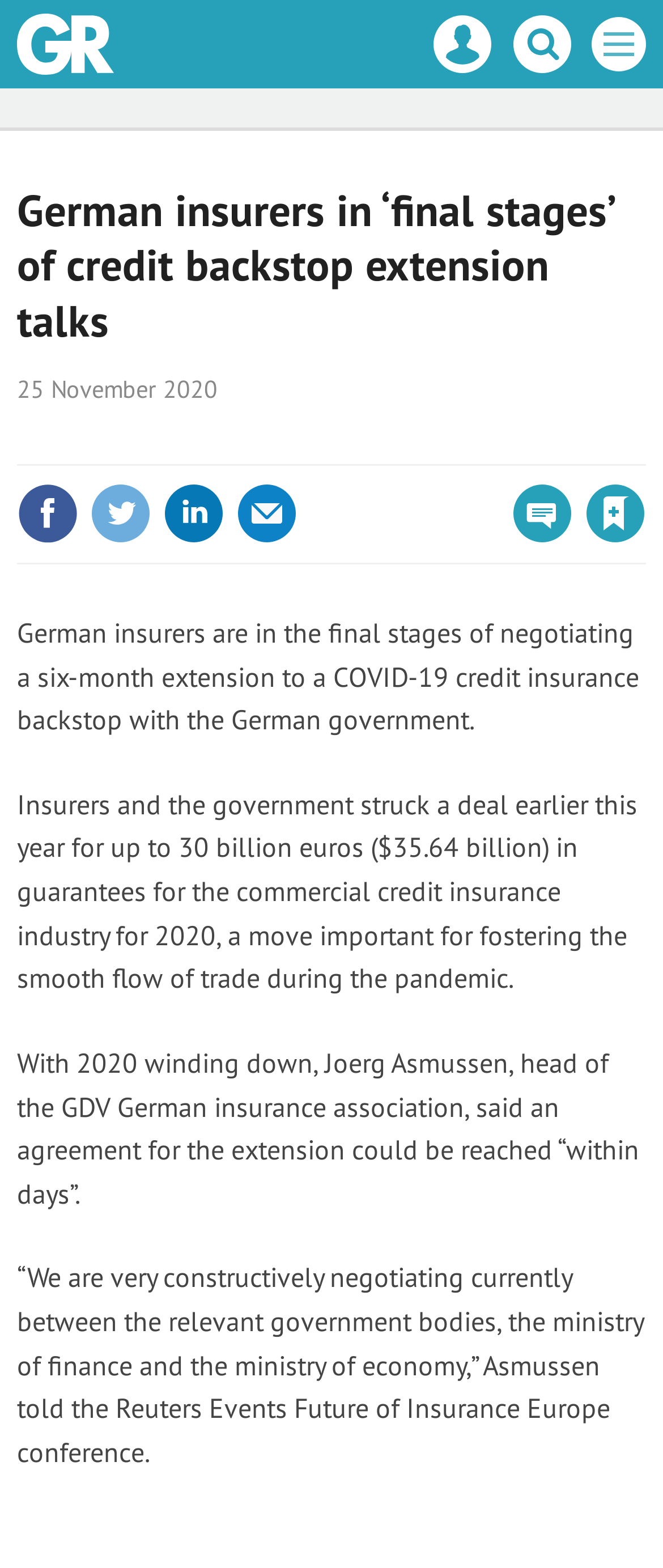Indicate the bounding box coordinates of the clickable region to achieve the following instruction: "View Zenius ID Card Printer."

None